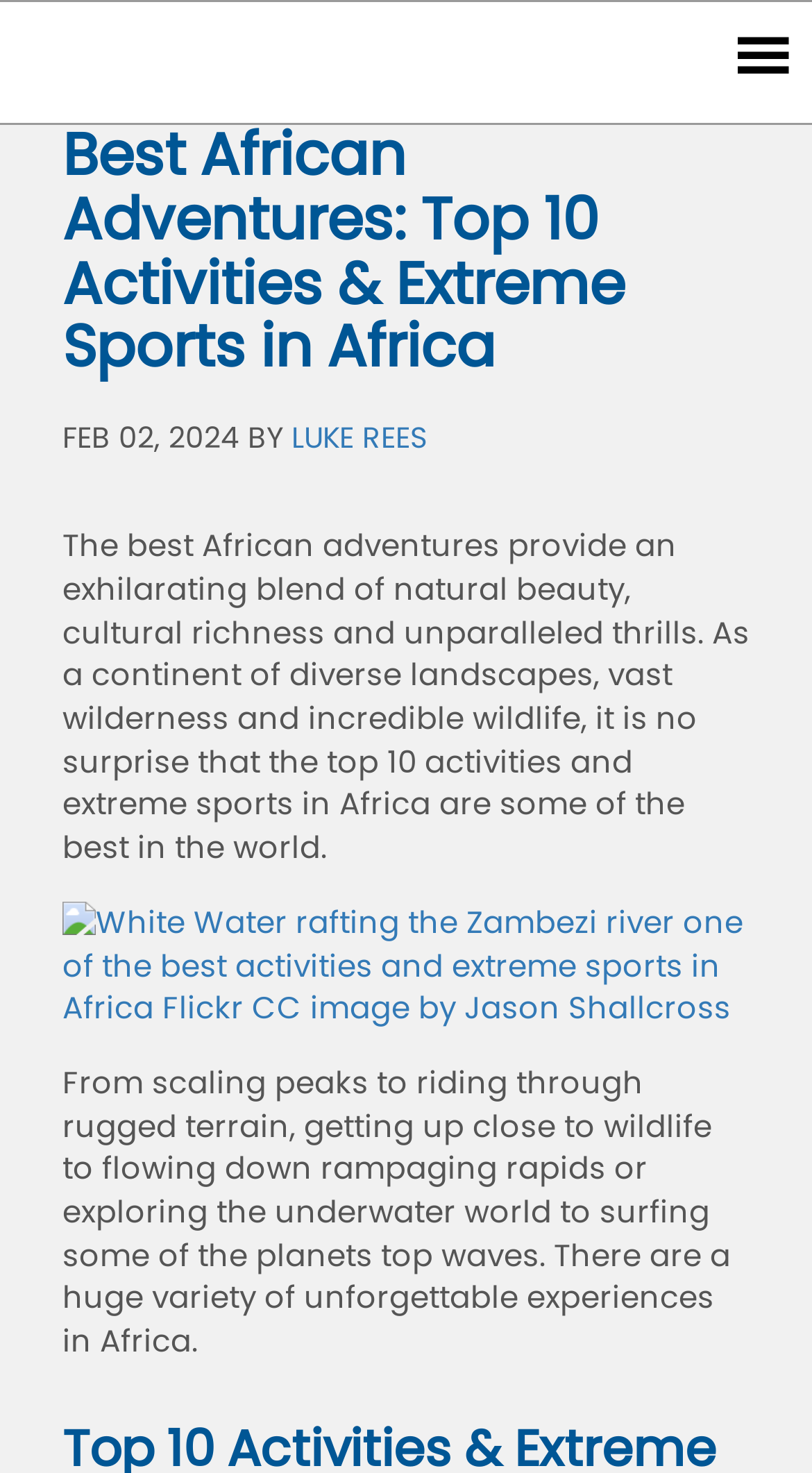Using the element description Luke Rees, predict the bounding box coordinates for the UI element. Provide the coordinates in (top-left x, top-left y, bottom-right x, bottom-right y) format with values ranging from 0 to 1.

[0.359, 0.283, 0.526, 0.311]